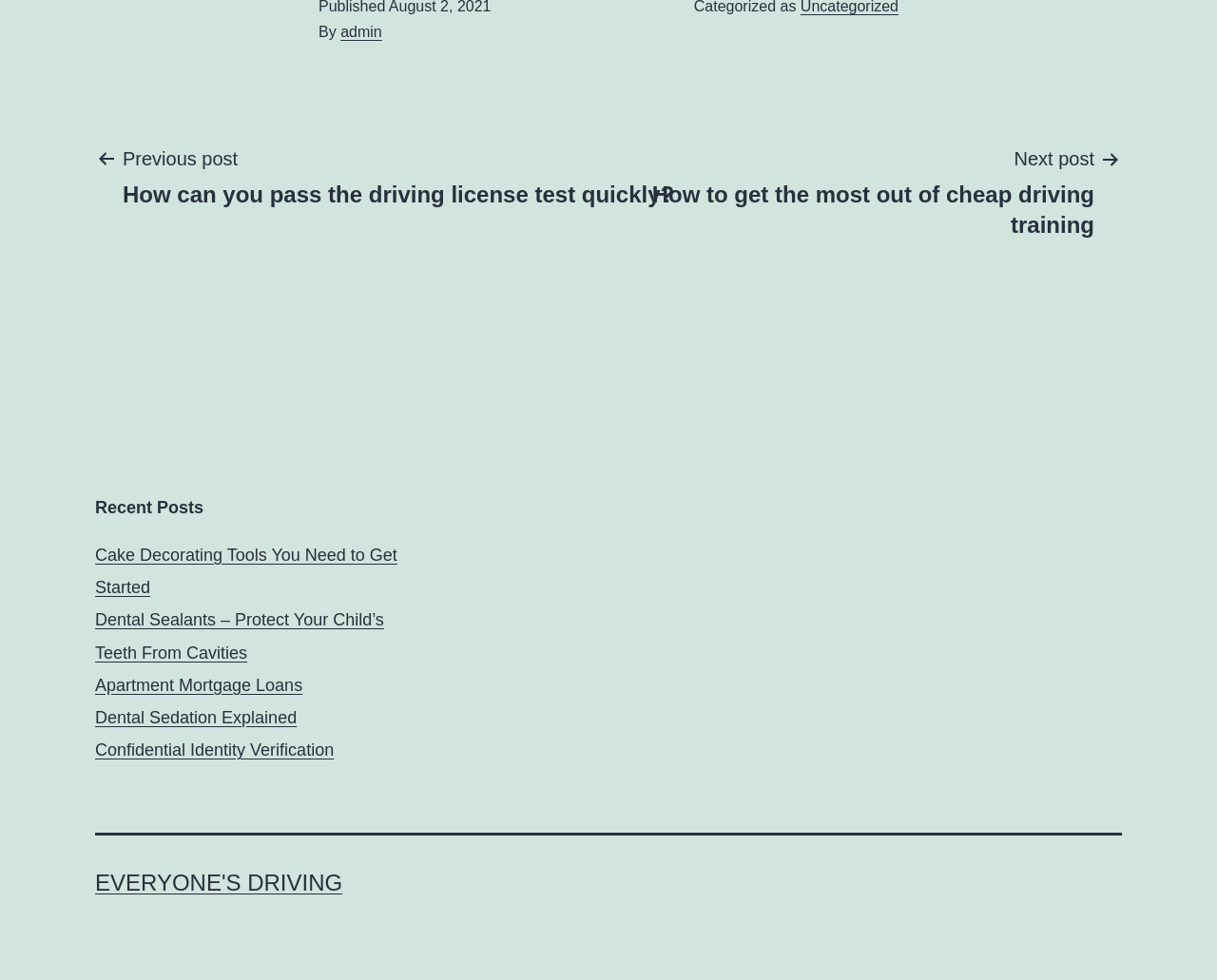Please reply to the following question using a single word or phrase: 
How many recent posts are listed?

5